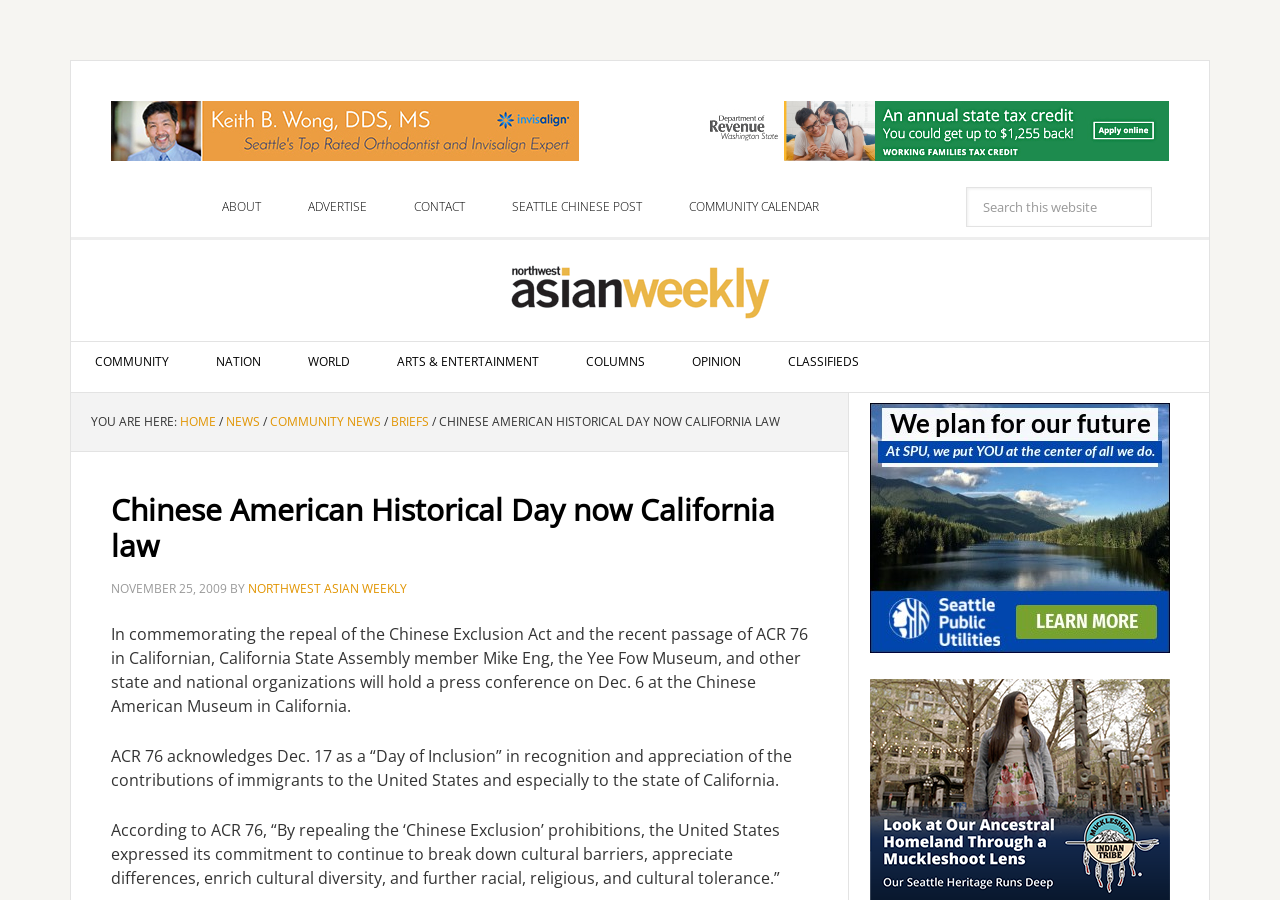Based on the provided description, "Community News", find the bounding box of the corresponding UI element in the screenshot.

[0.211, 0.459, 0.298, 0.478]